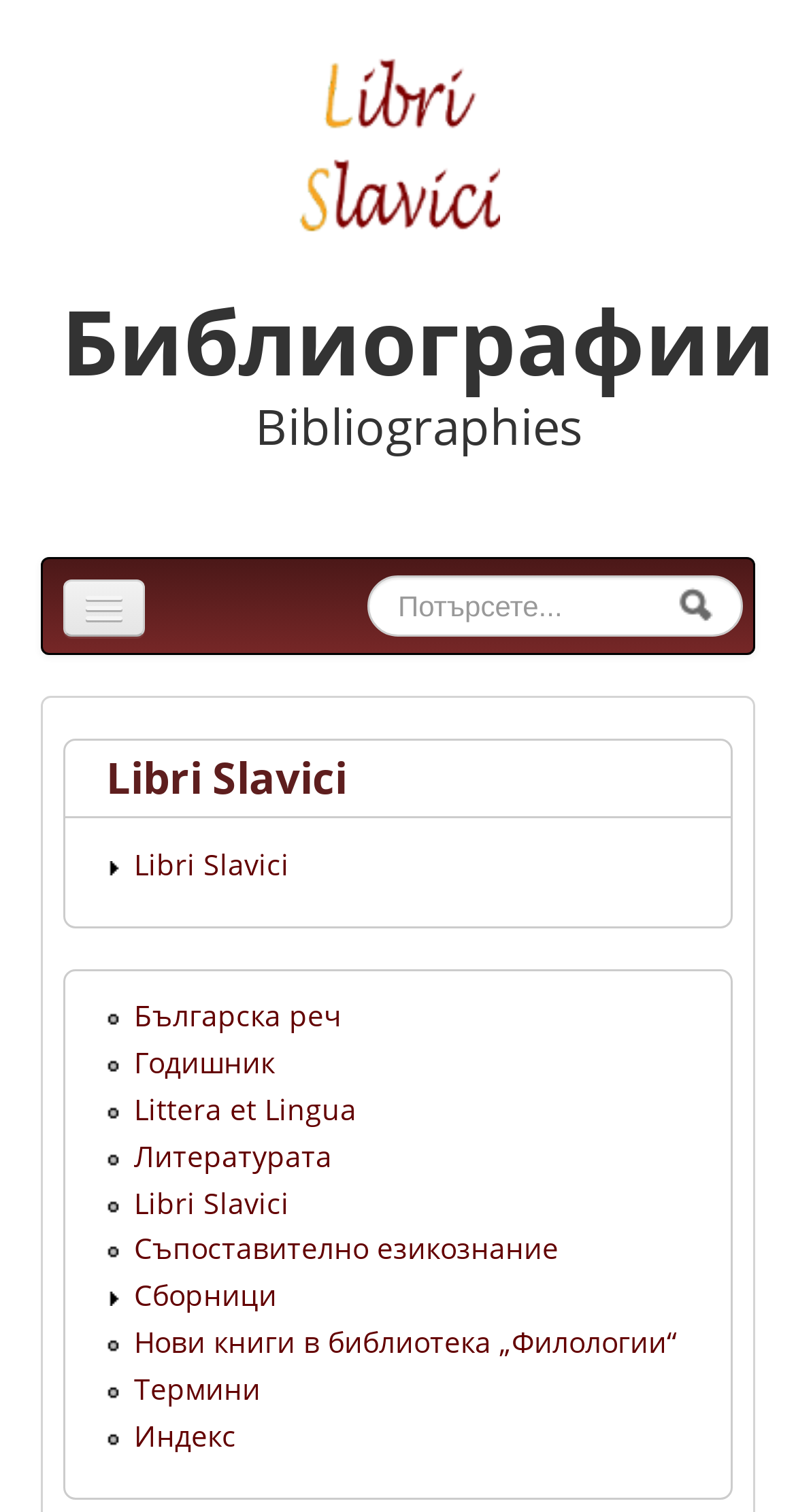How many list markers are there in the list?
Provide a concise answer using a single word or phrase based on the image.

12